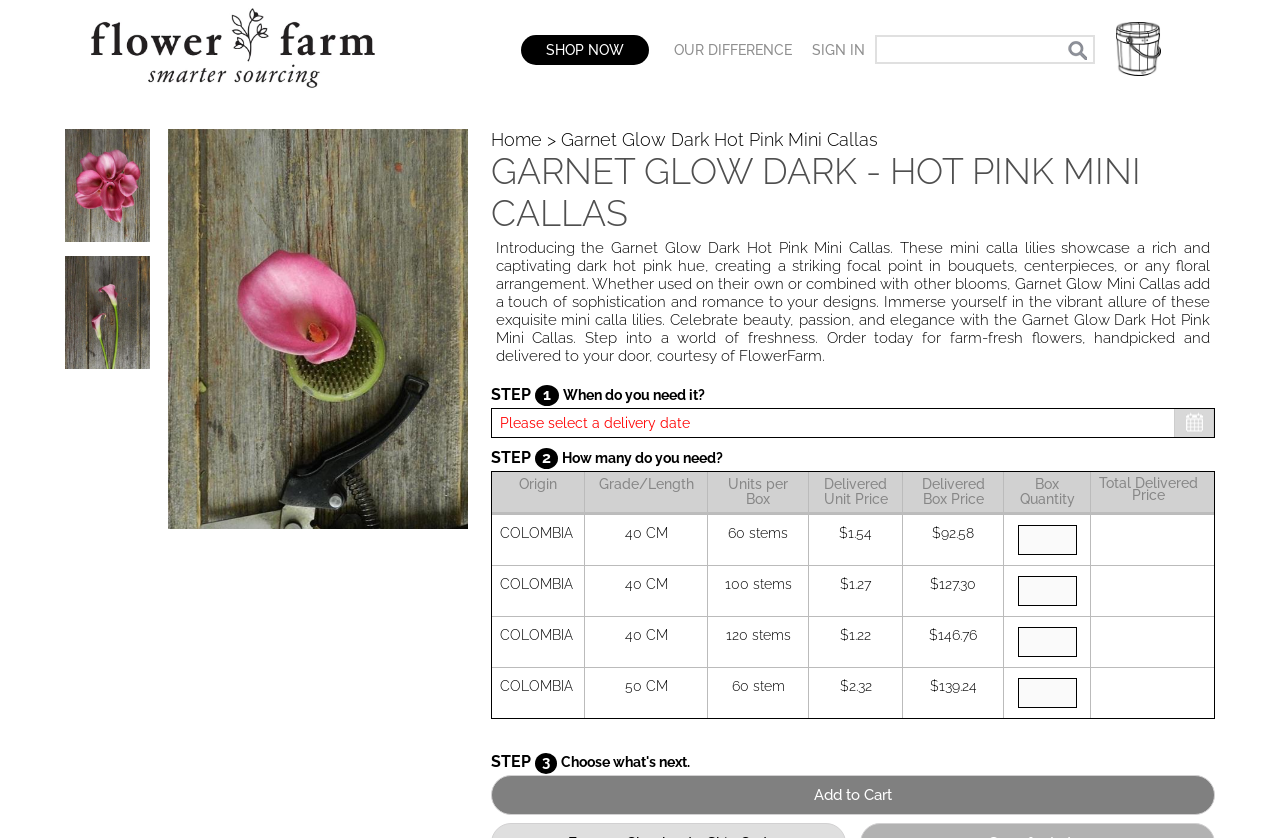Construct a thorough caption encompassing all aspects of the webpage.

This webpage is about wholesale mini calla lilies, specifically the Garnet Glow Dark - Hot Pink Mini Callas. At the top, there is a navigation menu with links to "FlowerFarm Wholesale Flowers", "OUR DIFFERENCE", and a search bar. Below the navigation menu, there is a prominent image of the Garnet Glow Dark - Hot Pink Mini Callas, taking up about half of the screen width.

To the left of the image, there is a heading that reads "GARNET GLOW DARK - HOT PINK MINI CALLAS" and a brief description of the product. Below the description, there are three steps to order the flowers: selecting the delivery date, choosing the quantity, and adding the product to the cart.

The webpage also displays a table with different options for the flowers, including the origin, grade, length, units per box, delivered unit price, delivered box price, and total delivered price. There are four options available, each with a different quantity of stems and price. Below the table, there is a "Add to Cart" button.

Throughout the webpage, there are several images of the Garnet Glow Dark - Hot Pink Mini Callas, showcasing the product from different angles. The overall layout is organized, with clear headings and concise text, making it easy to navigate and find the necessary information.